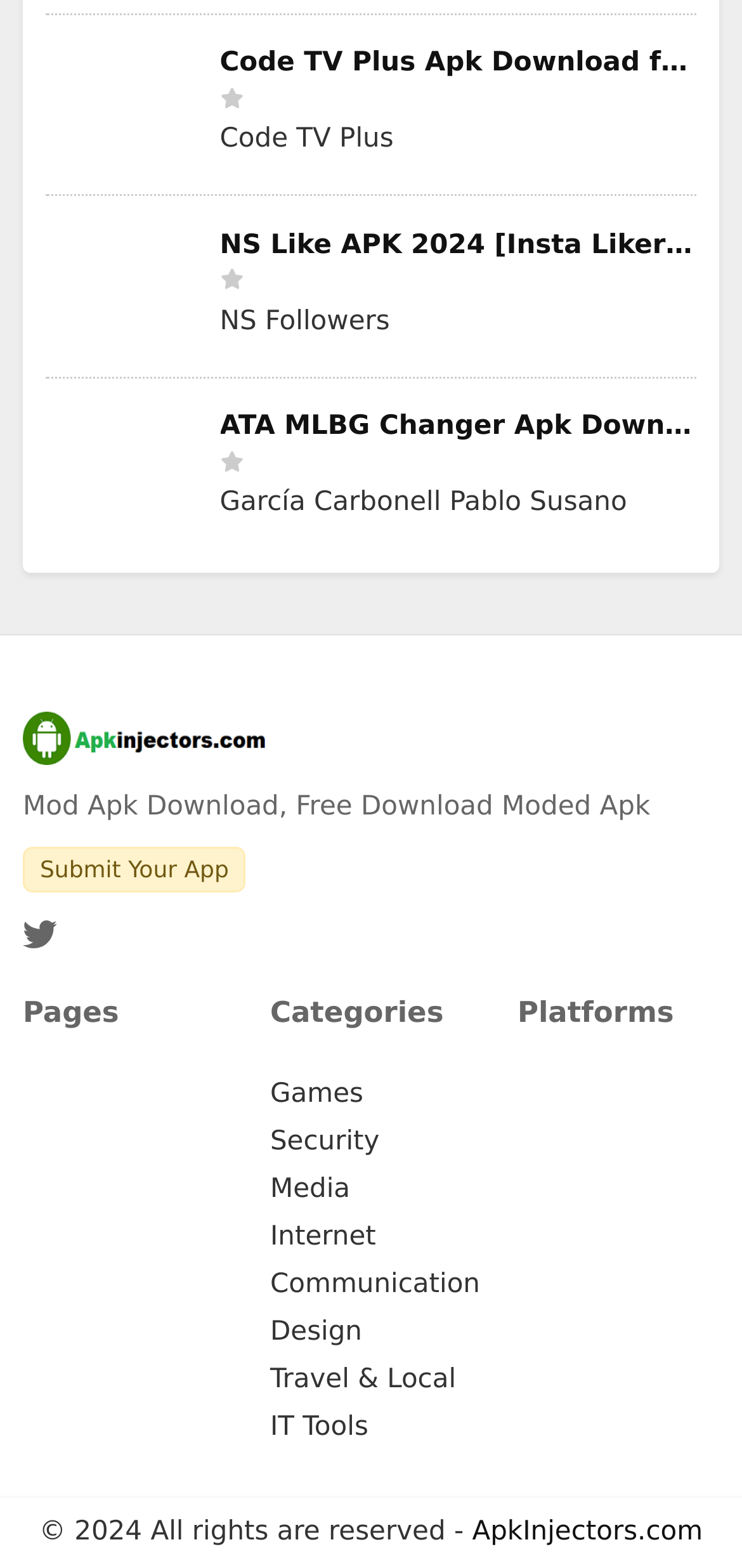Please mark the clickable region by giving the bounding box coordinates needed to complete this instruction: "view the article details".

None